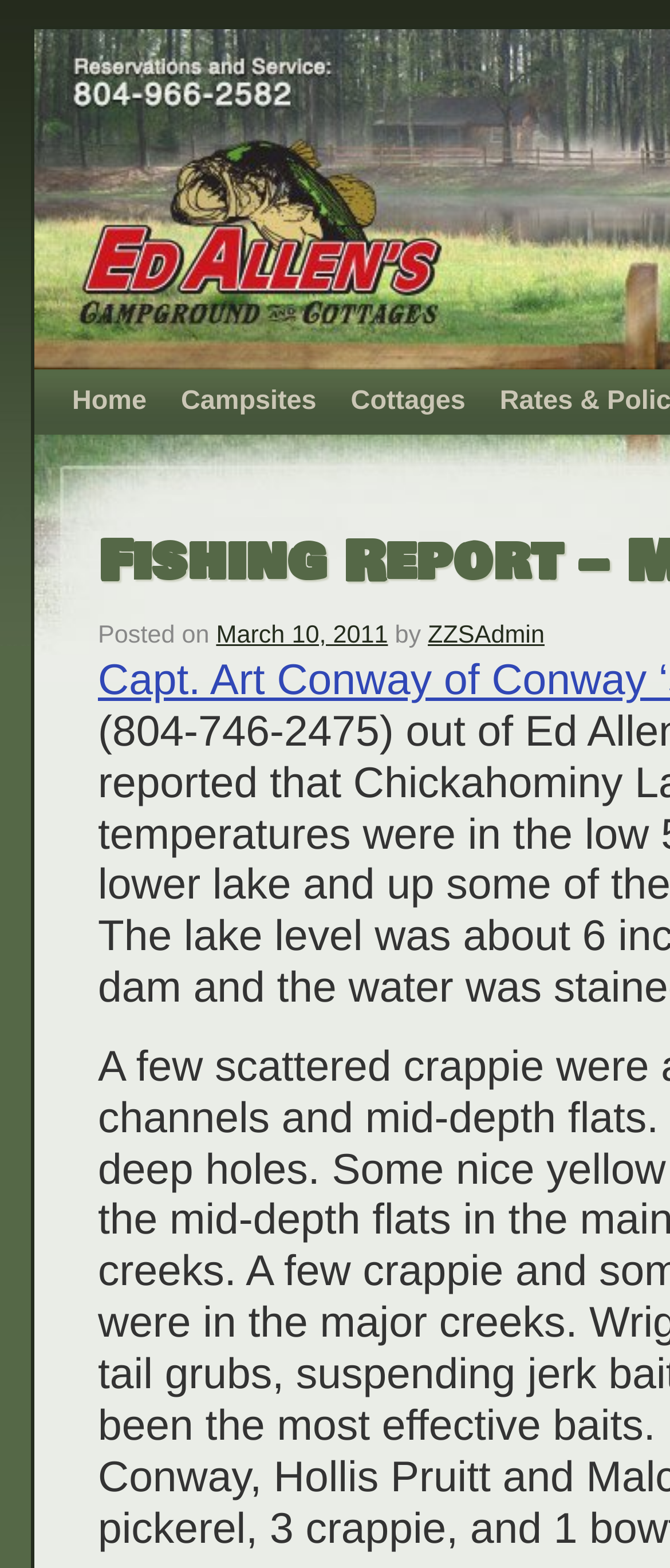Given the element description "Campsites", identify the bounding box of the corresponding UI element.

[0.244, 0.236, 0.498, 0.277]